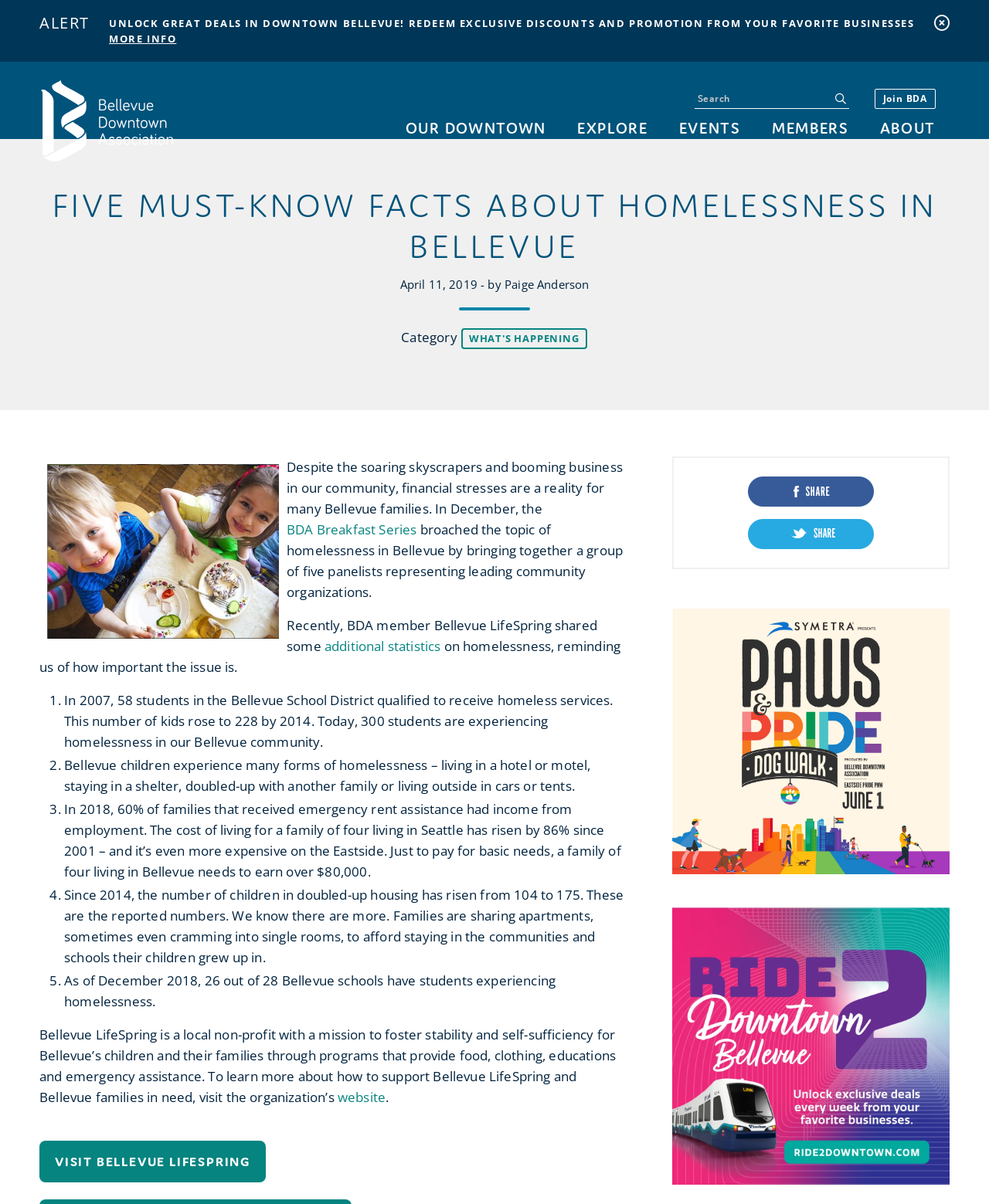Given the description of a UI element: "BDA Breakfast Series", identify the bounding box coordinates of the matching element in the webpage screenshot.

[0.29, 0.432, 0.421, 0.447]